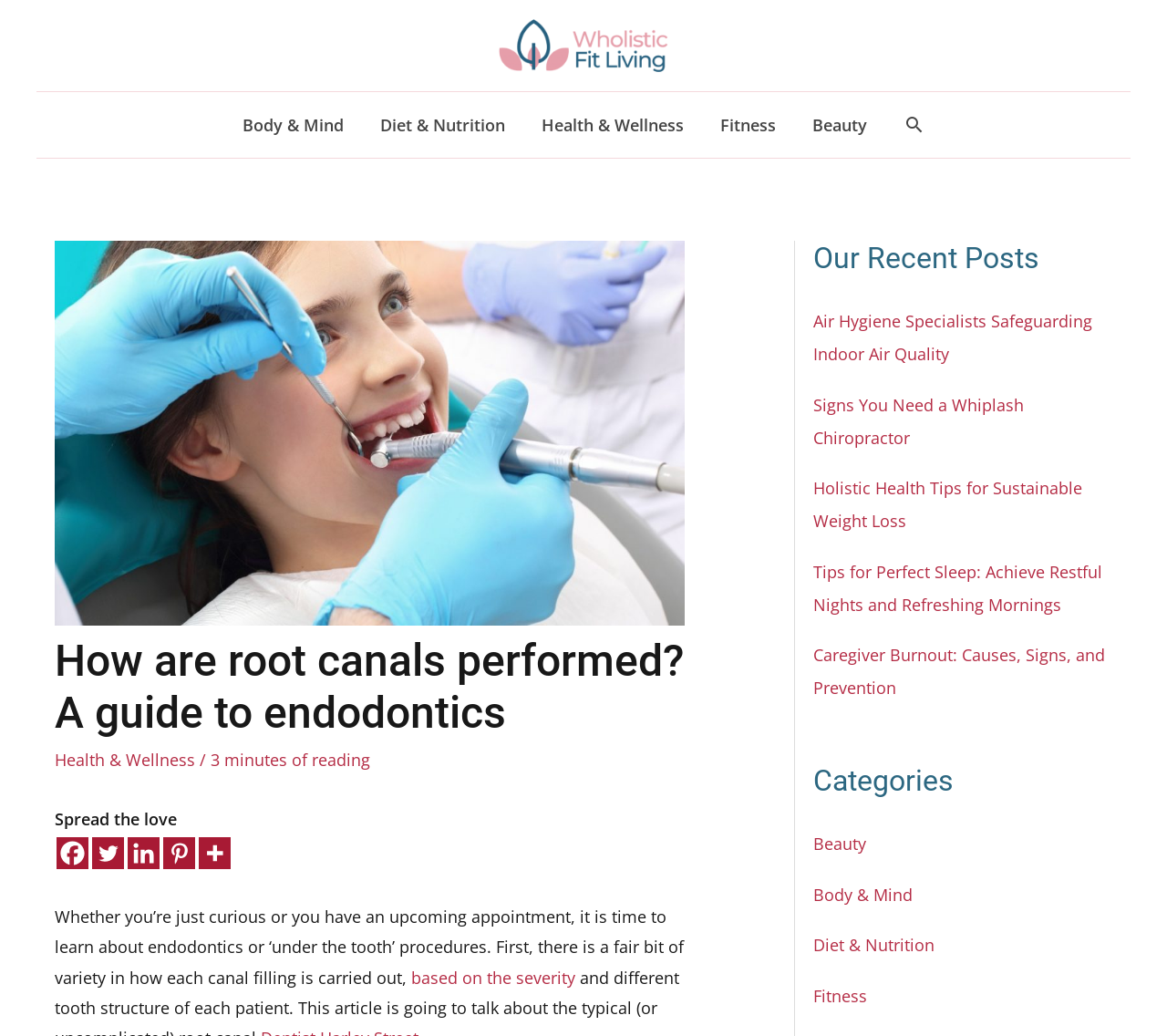From the image, can you give a detailed response to the question below:
What is the purpose of the 'Search icon link'?

The 'Search icon link' is located in the navigation section, and its purpose is to allow users to search for specific content within the website. This is a common functionality found in many websites, and its presence suggests that the website has a large amount of content that users may want to search through.